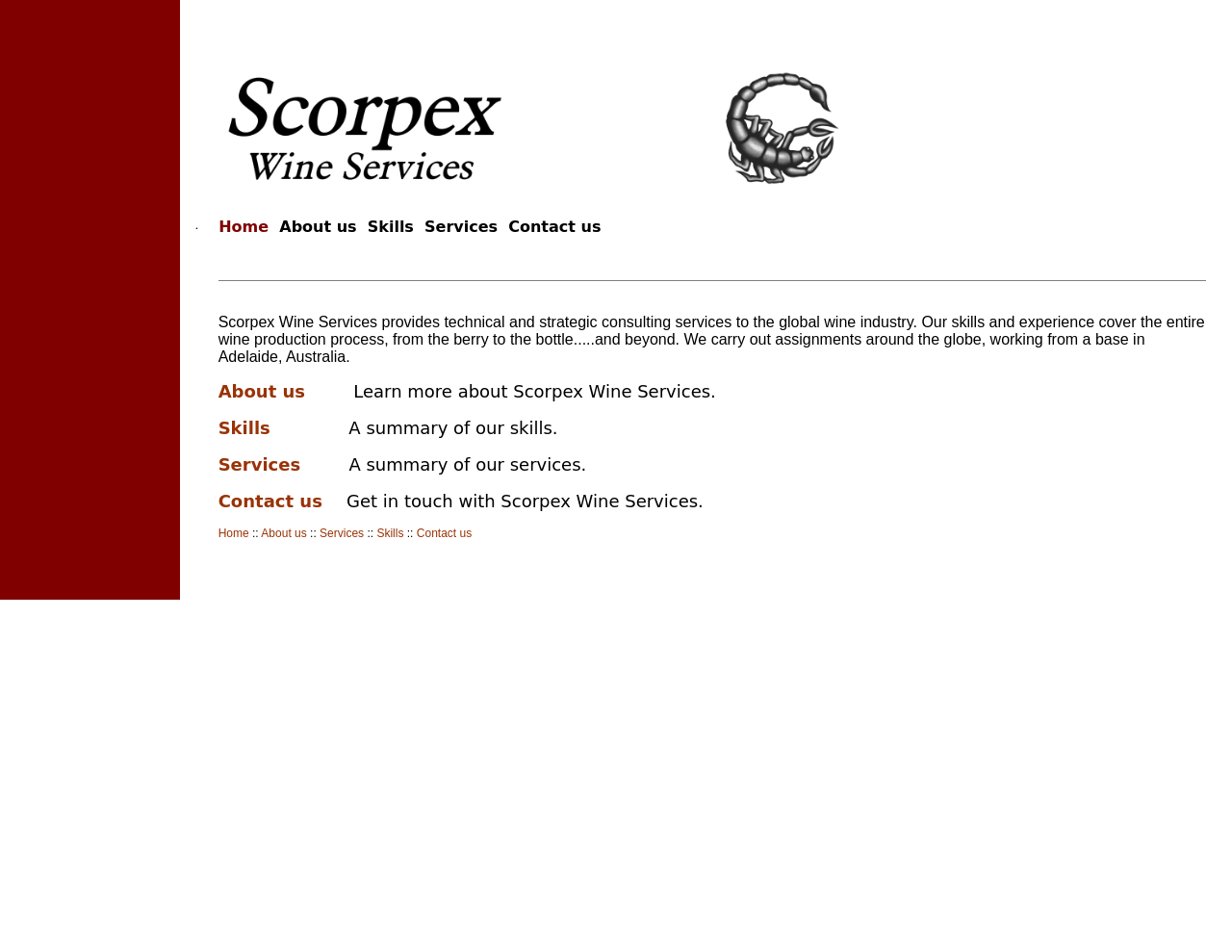Locate the bounding box coordinates of the item that should be clicked to fulfill the instruction: "Click the 'Skills' link".

[0.298, 0.229, 0.336, 0.248]